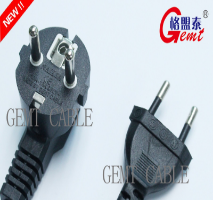Using the image as a reference, answer the following question in as much detail as possible:
What is the primary material of the plug?

The caption explicitly states that the plug is 'composed primarily of plastic', indicating that plastic is the main material used to make the plug.